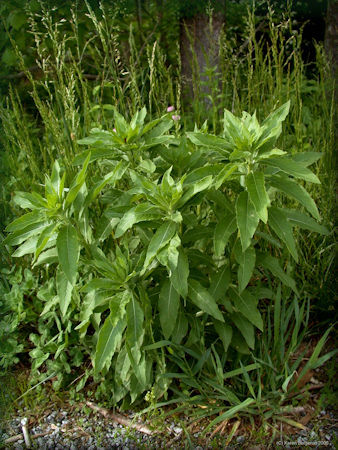Respond to the question below with a single word or phrase:
What is the shape of the leaves of the Evening Primrose?

Lanceolate